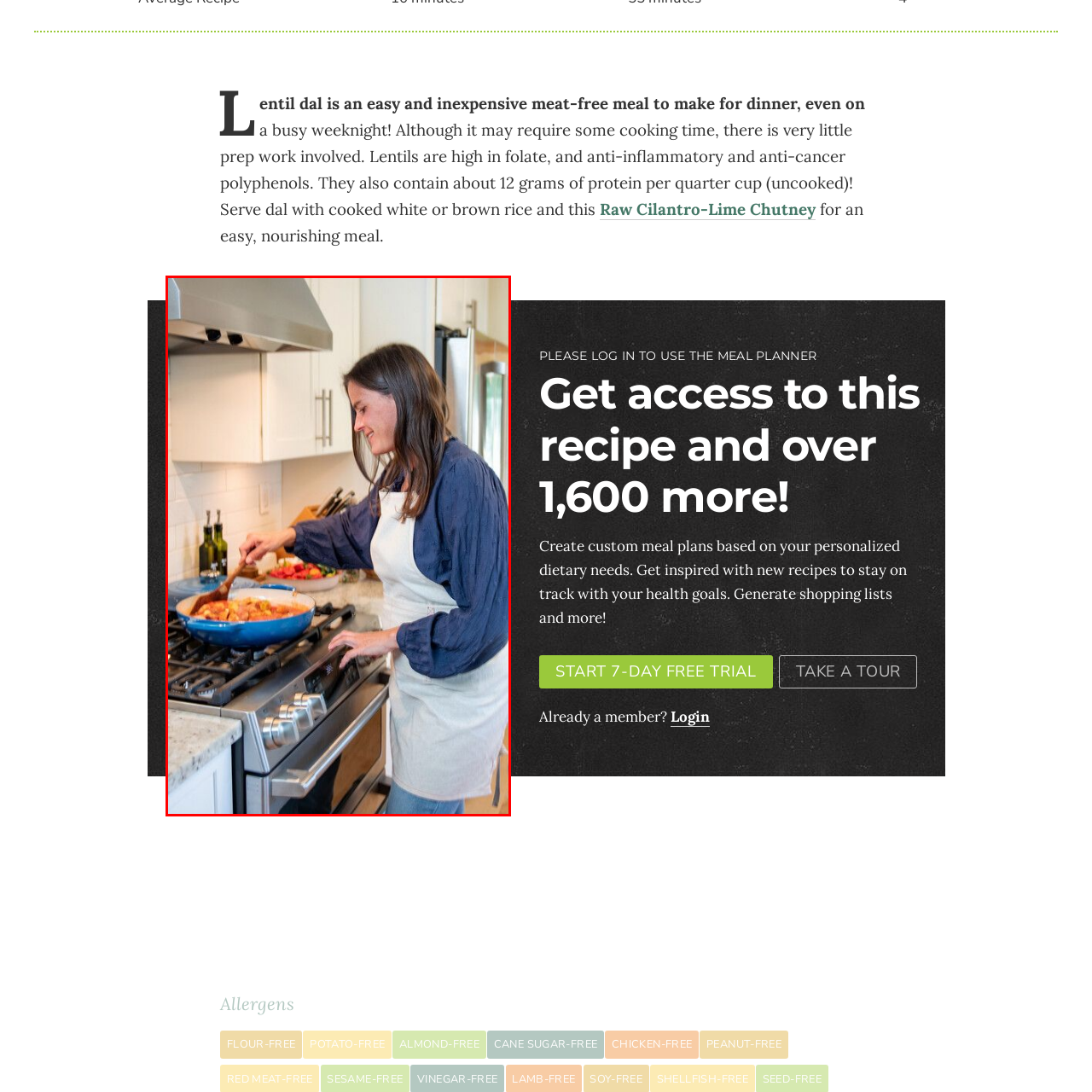What type of aesthetic does the kitchen have?
Focus on the image highlighted by the red bounding box and deliver a thorough explanation based on what you see.

The caption describes the kitchen as having a modern aesthetic, which is characterized by sleek appliances, white cabinetry, and a clean, organized layout, creating a warm and welcoming atmosphere.